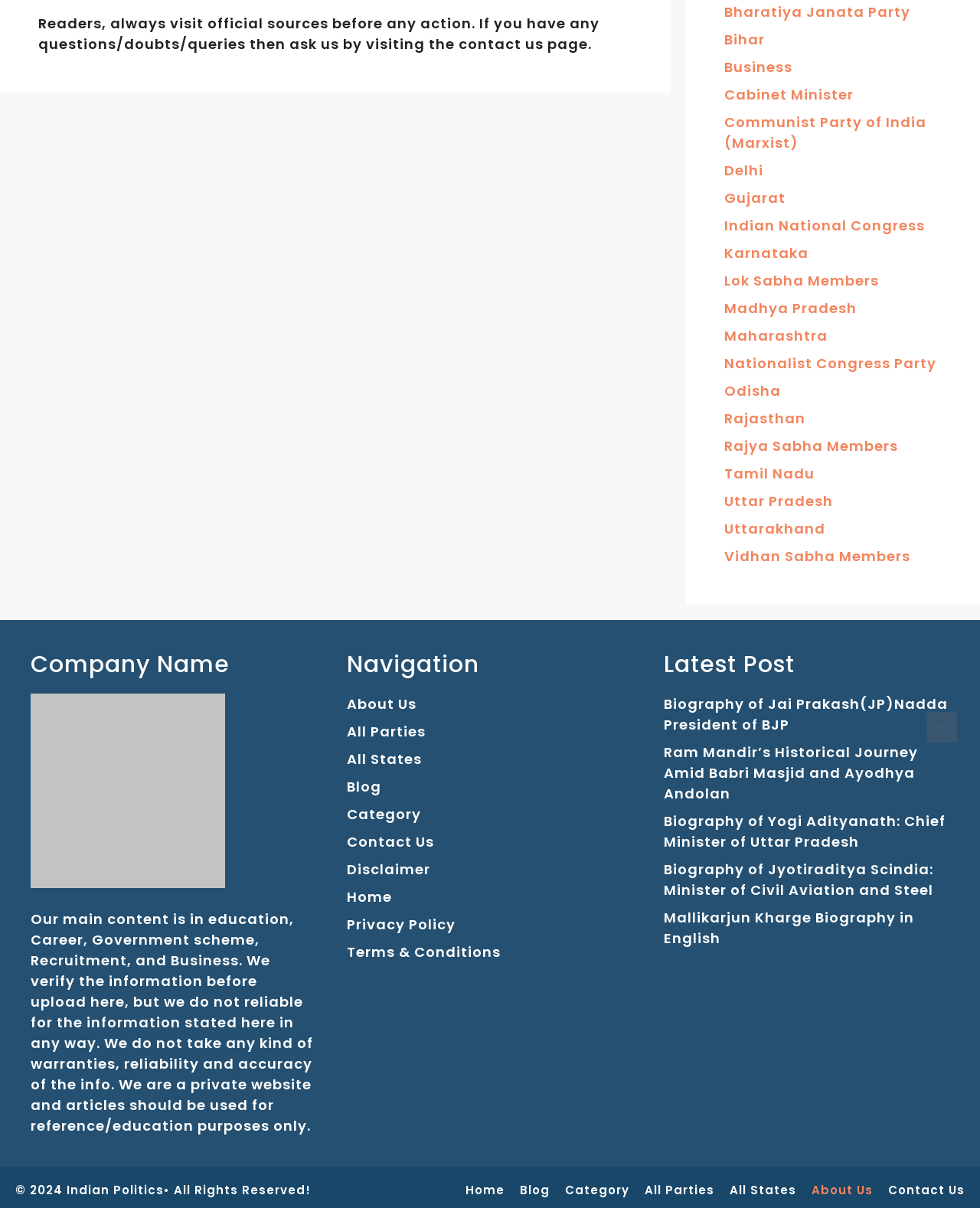Please respond to the question using a single word or phrase:
How many states are mentioned in the links?

10